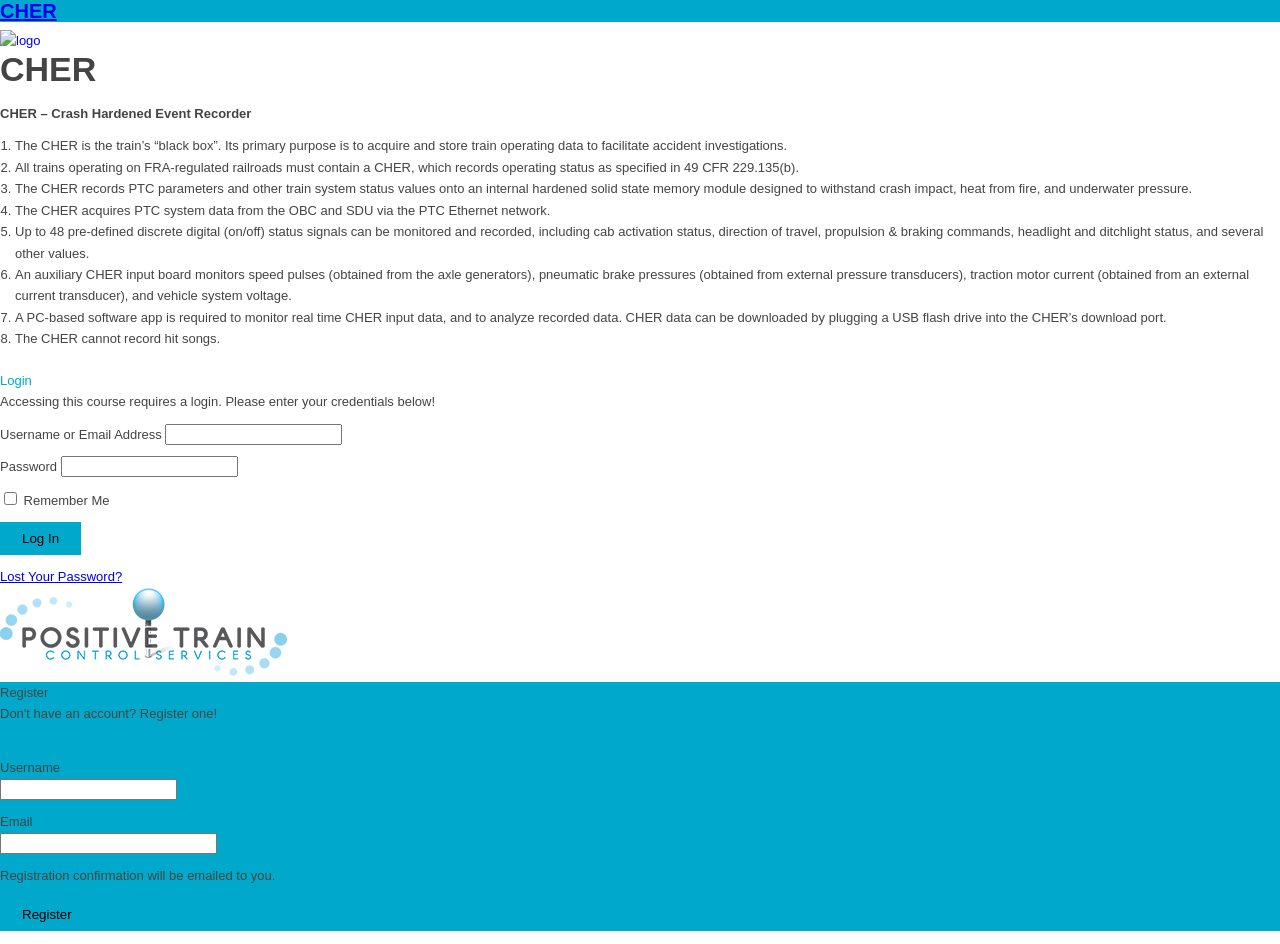Please locate the bounding box coordinates of the element that should be clicked to achieve the given instruction: "Enter username or email address".

[0.129, 0.449, 0.268, 0.471]